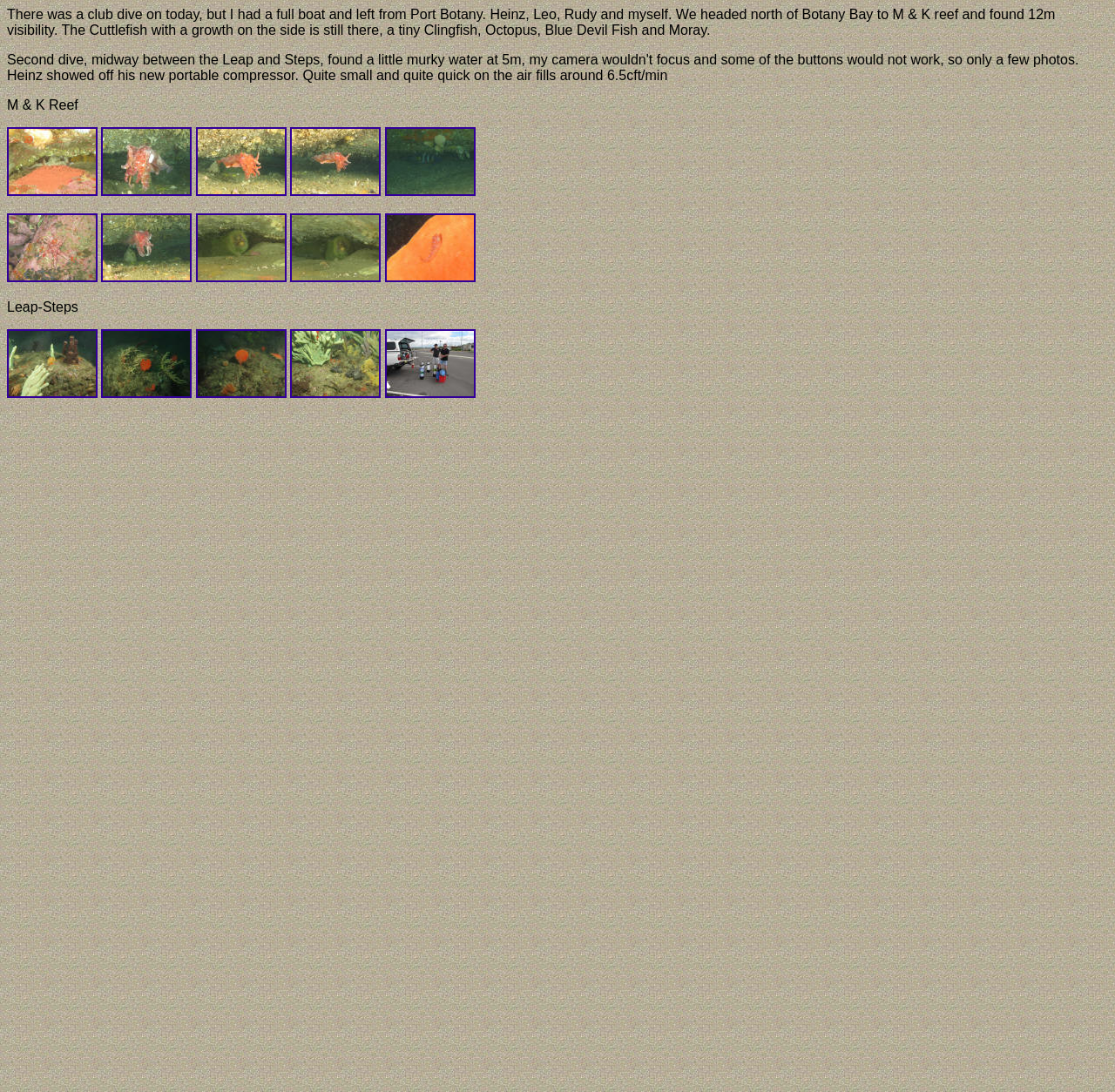Look at the image and answer the question in detail:
What is the location of the dive?

The location of the dive is mentioned in the text as 'M & K Reef', which is a specific location north of Botany Bay.